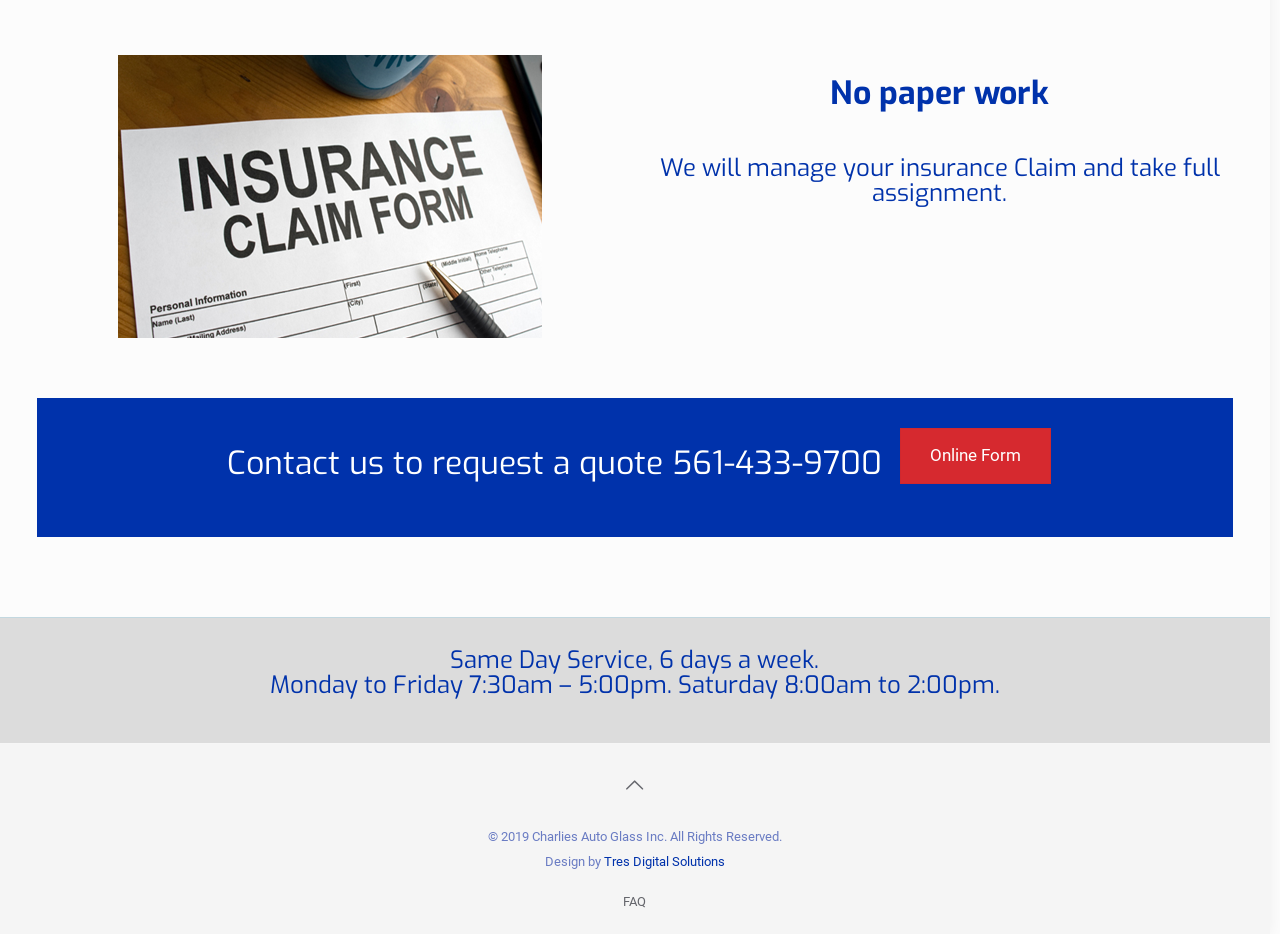What is the company name that manages insurance claims? Based on the screenshot, please respond with a single word or phrase.

Charlies Auto Glass Inc.